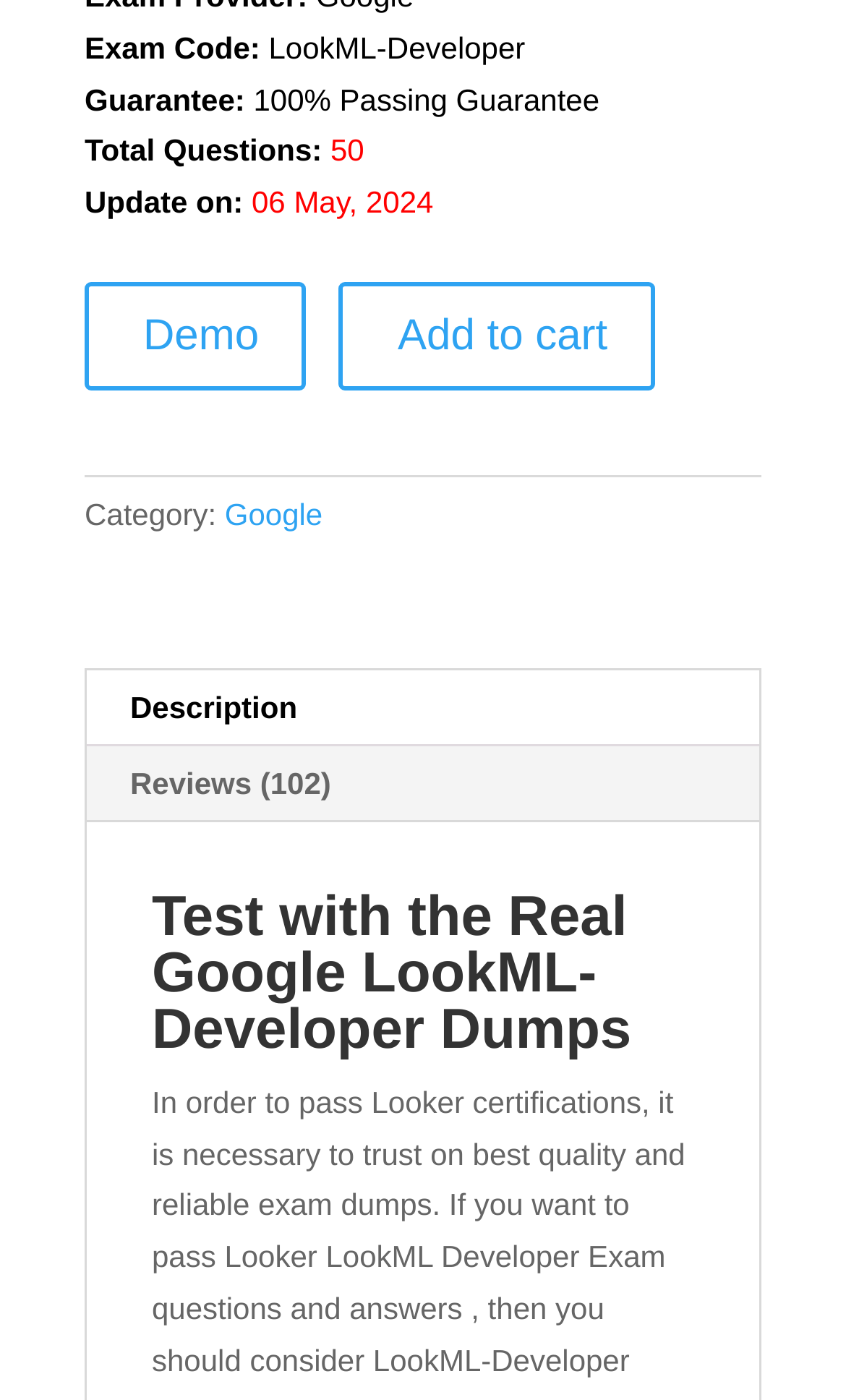Identify the bounding box of the UI element that matches this description: "Reviews (102)".

[0.097, 0.533, 0.9, 0.585]